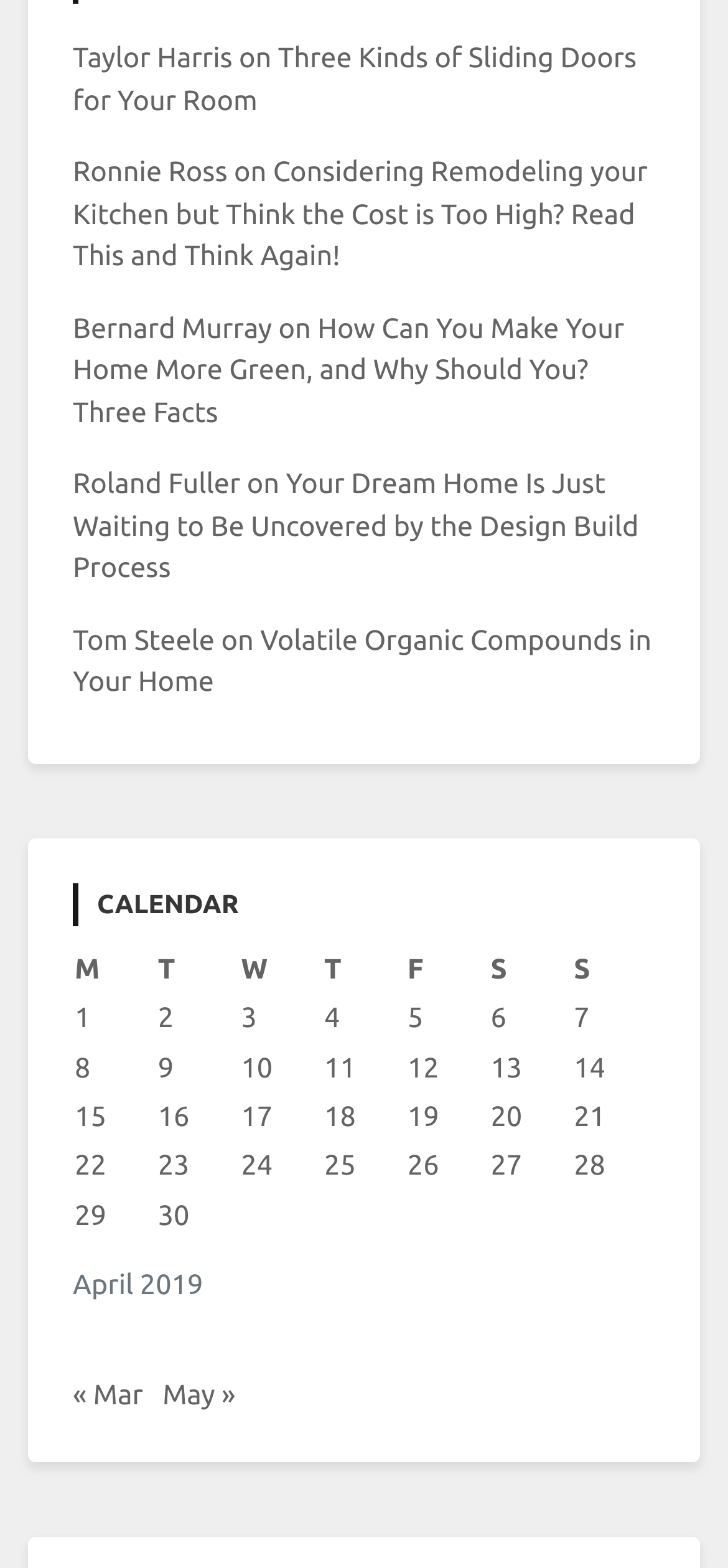Answer the question below using just one word or a short phrase: 
How many authors are listed on this webpage?

5